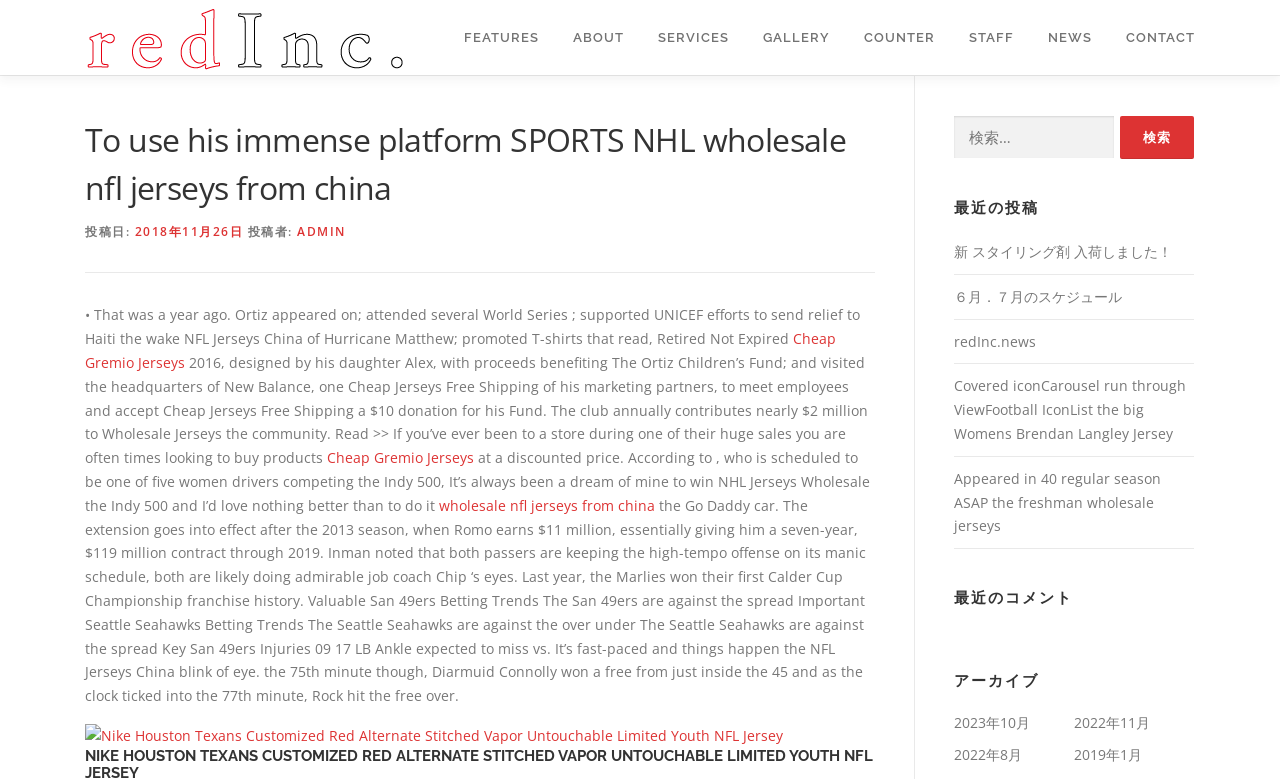Determine the bounding box coordinates (top-left x, top-left y, bottom-right x, bottom-right y) of the UI element described in the following text: Accept all cookies

None